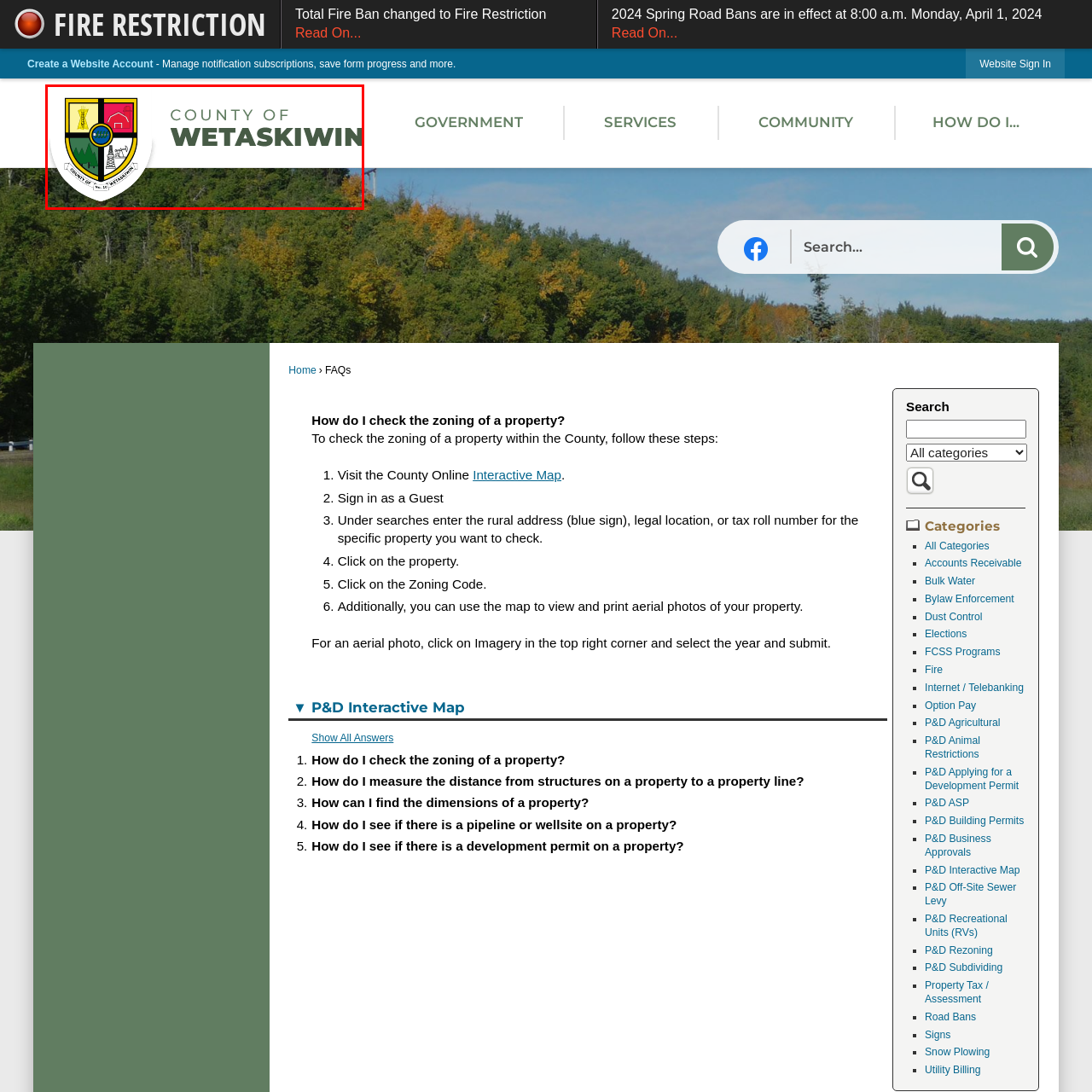Examine the red-bounded region in the image and describe it in detail.

The image prominently features the official crest of the County of Wetaskiwin. The crest is depicted in a shield format, divided into four quadrants showcasing various icons representing the county's heritage and resources. The upper left quadrant features a symbol of a transmission tower, indicating the region's infrastructure, while the upper right quadrant depicts a barn, reflecting its agricultural roots. The lower left quadrant incorporates a green landscape symbol with trees, emphasizing the area’s natural beauty, and the lower right quadrant illustrates a farming implement, highlighting the importance of agriculture to Wetaskiwin’s identity. Above the crest, the text "COUNTY OF WETASKIWIN" is displayed in a bold, modern font, reinforcing the county's branding and community pride. The image is set against a natural backdrop, hinting at the diverse landscapes found within Wetaskiwin County.